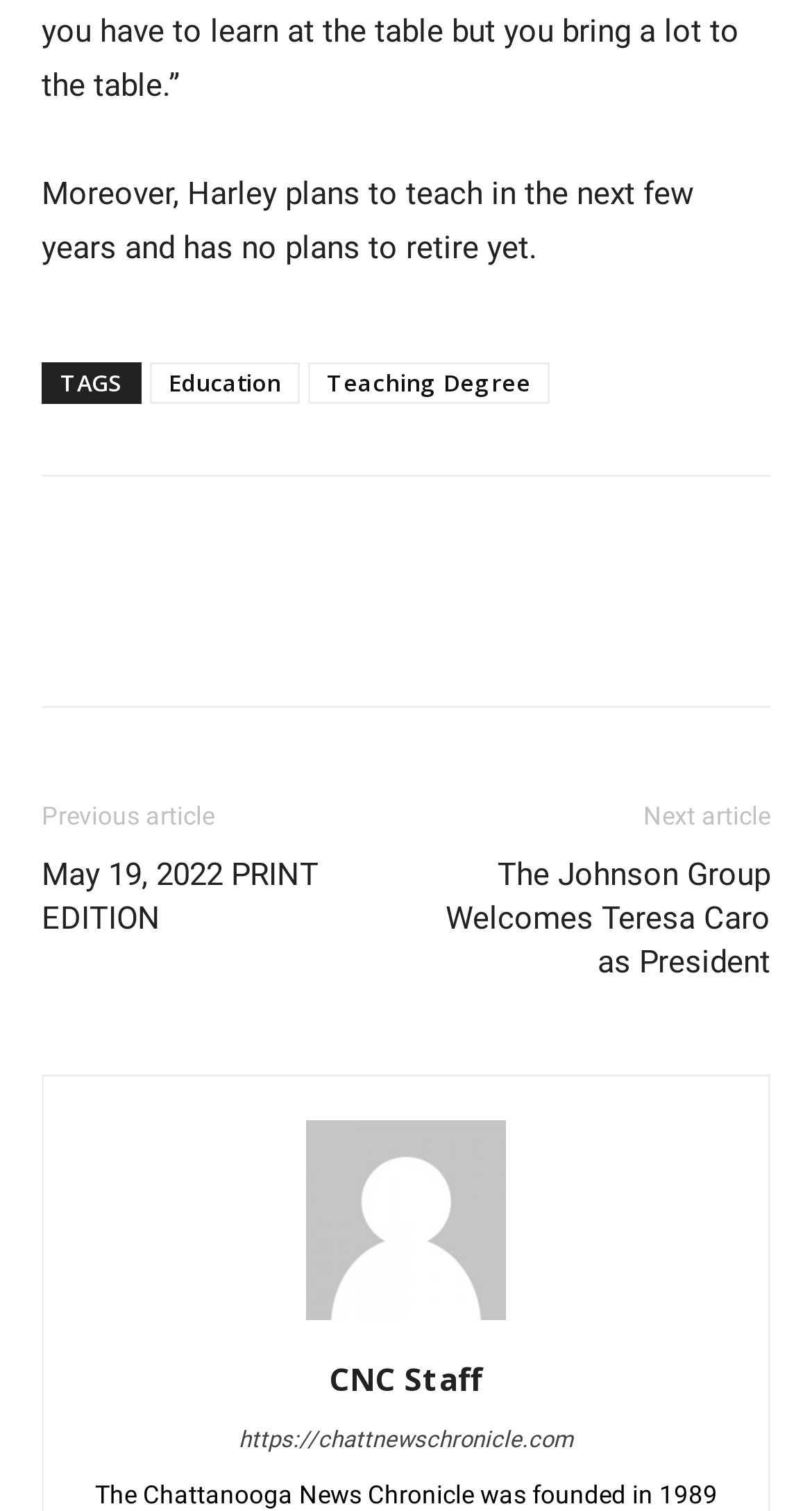Pinpoint the bounding box coordinates for the area that should be clicked to perform the following instruction: "Check the Top Pages".

None